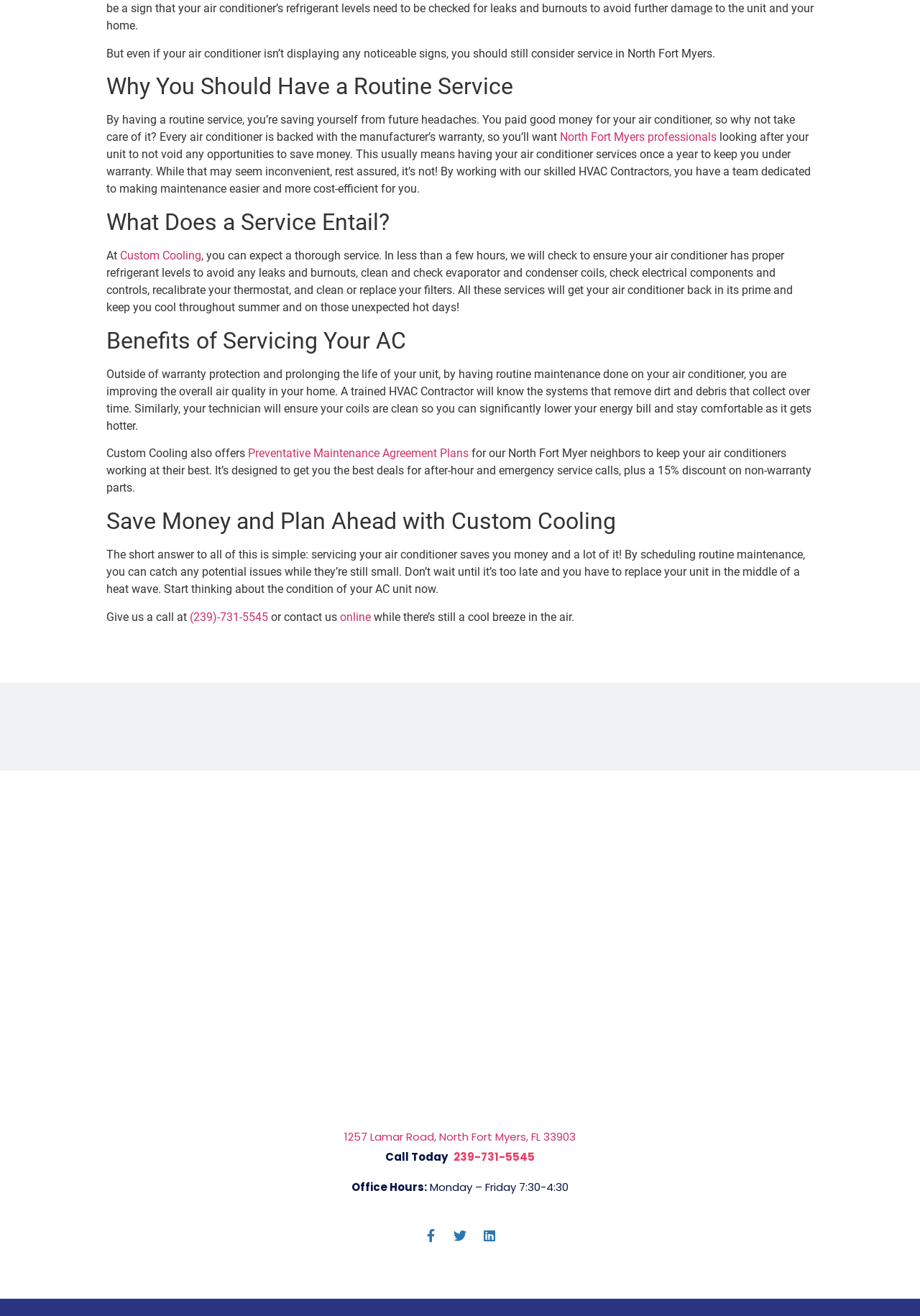What is the benefit of servicing air conditioner regularly?
Please provide a comprehensive answer based on the details in the screenshot.

The webpage states that servicing the air conditioner regularly can help catch any potential issues while they're still small, which can save money and prevent the need for replacement in the middle of a heat wave.